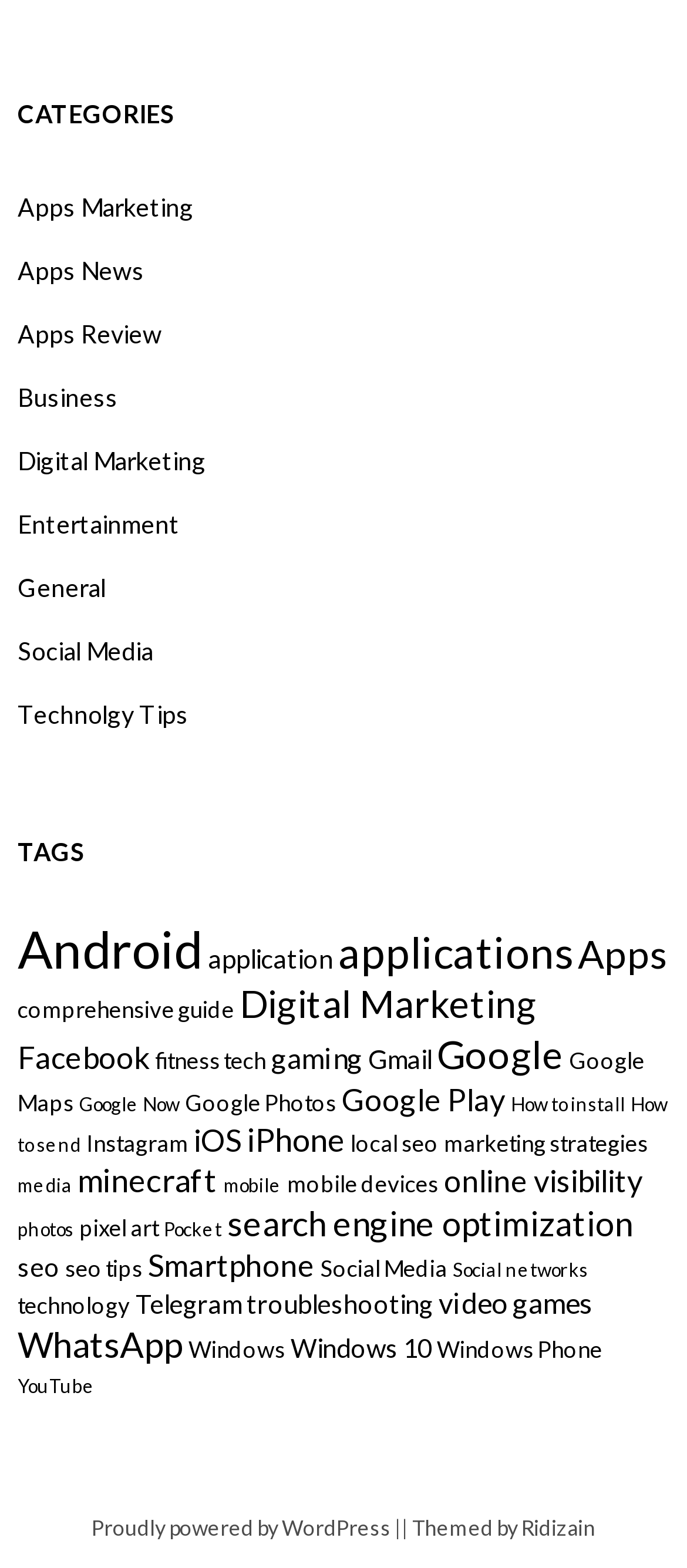What is the first category listed?
Refer to the screenshot and deliver a thorough answer to the question presented.

The first category listed is 'Apps Marketing' which is a link element located at the top of the webpage with a bounding box coordinate of [0.026, 0.122, 0.29, 0.141].